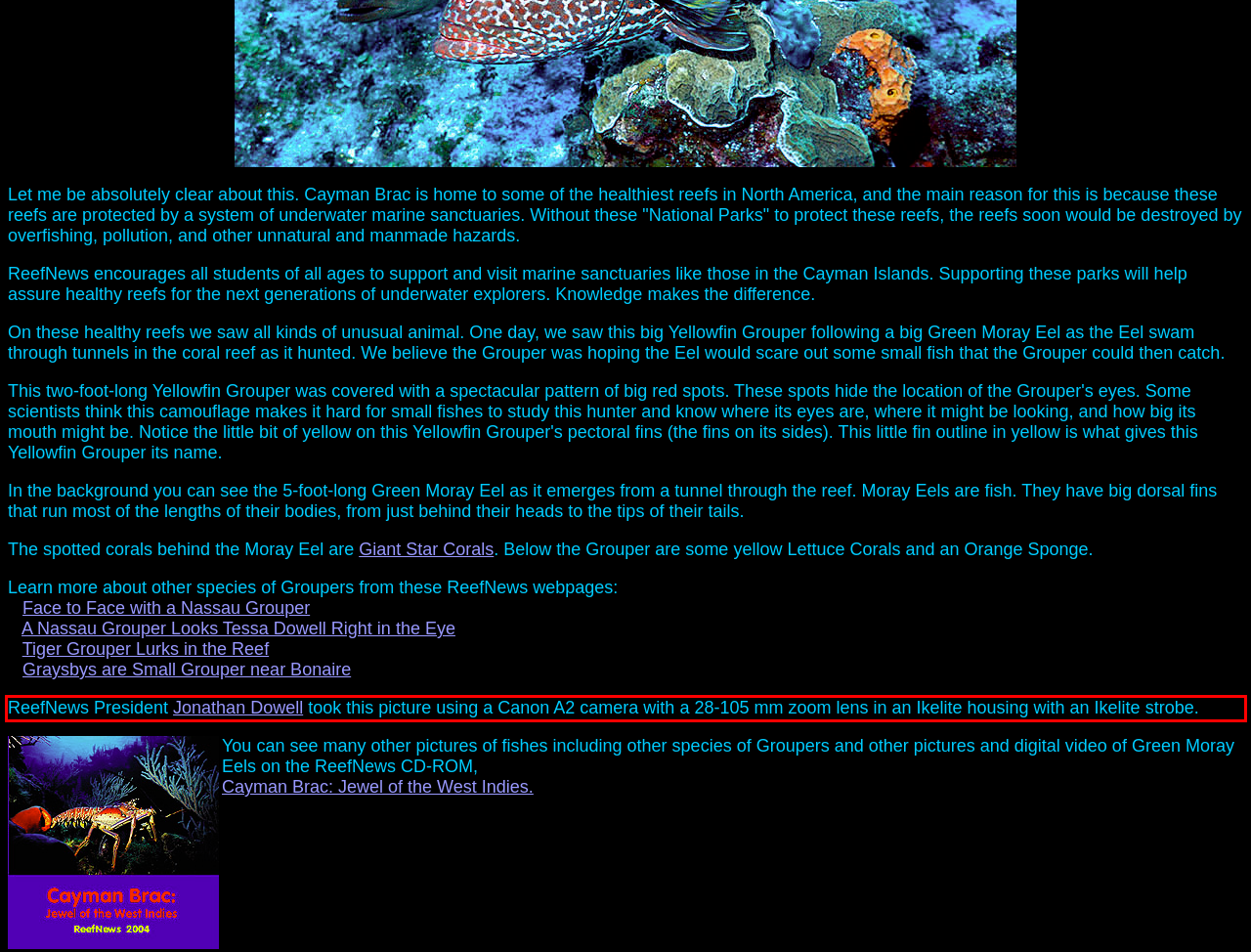Examine the webpage screenshot and use OCR to obtain the text inside the red bounding box.

ReefNews President Jonathan Dowell took this picture using a Canon A2 camera with a 28-105 mm zoom lens in an Ikelite housing with an Ikelite strobe.